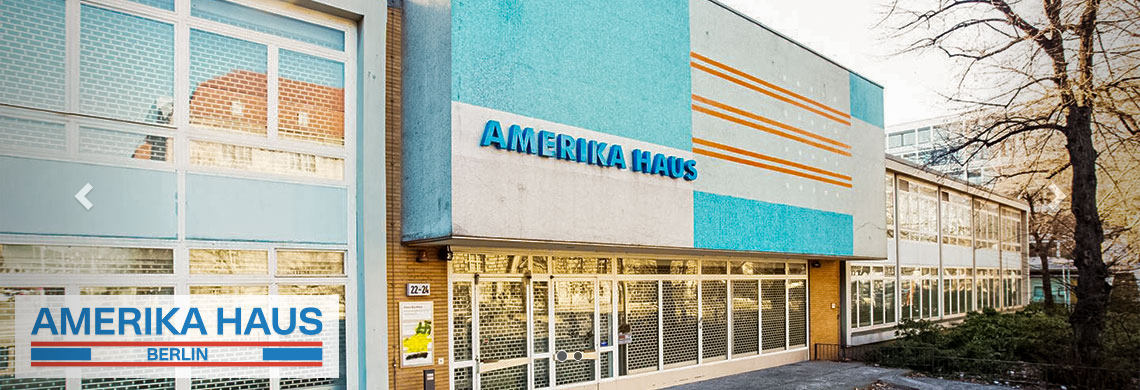Generate a detailed caption that encompasses all aspects of the image.

The image captures the exterior of Amerika Haus, a notable cultural and information center located in Berlin. The building showcases a modern architectural design, featuring large glass windows that allow natural light to illuminate the interior. The front facade is adorned with vibrant blue and orange accents, prominently displaying the name "AMERIKA HAUS" in bold letters atop a lighter background. This facility serves as a hub for American cultural exchange, offering various programs and resources to promote understanding between the United States and Germany. The scene is set against a backdrop of deciduous trees, hinting at the changing seasons, and reflects a welcoming atmosphere for visitors seeking to engage with American culture.